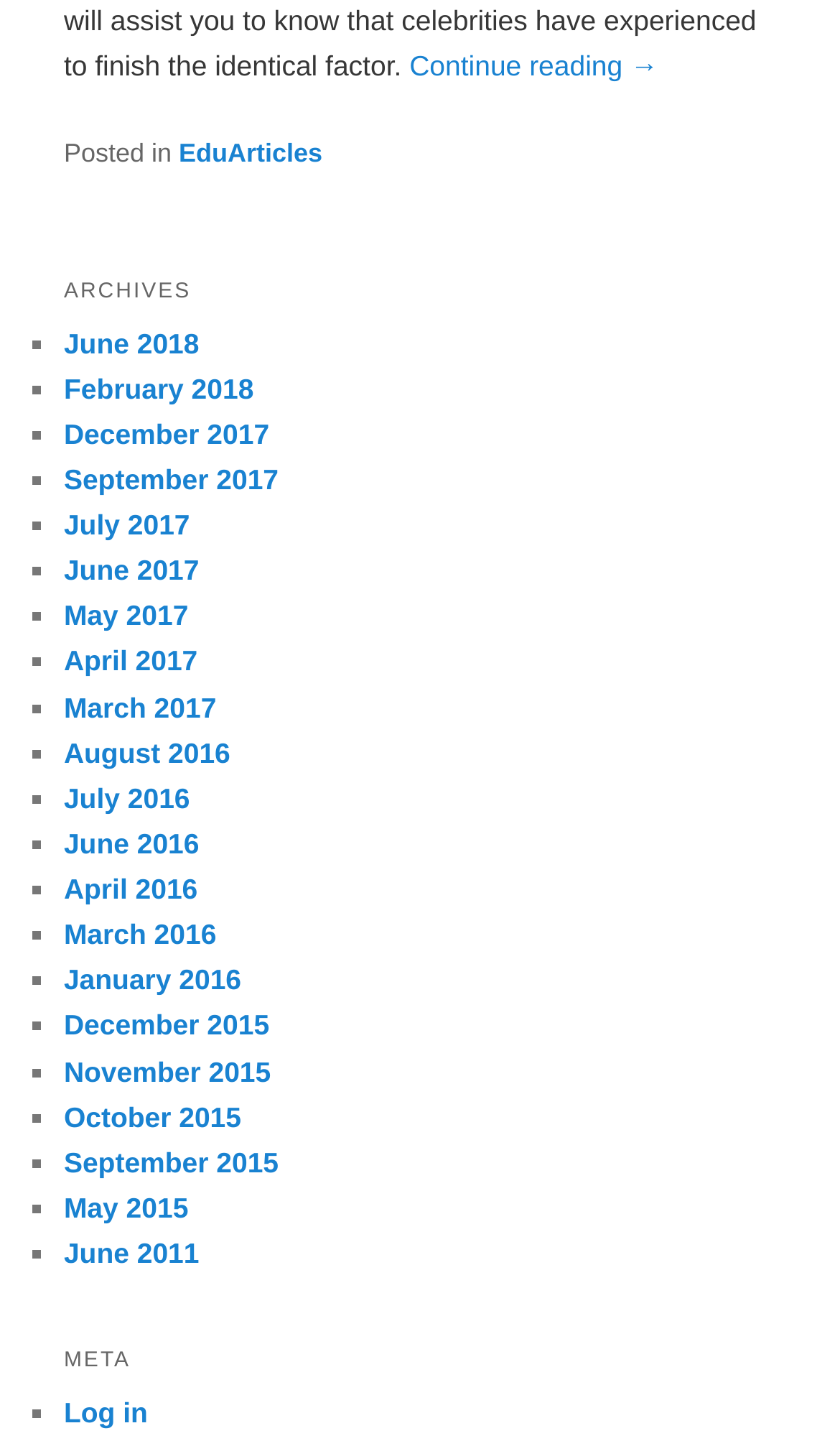What is the title of the section above the archives?
Using the image as a reference, give an elaborate response to the question.

The title of the section above the archives can be determined by looking at the heading element with the text 'META', which is located above the archives section.